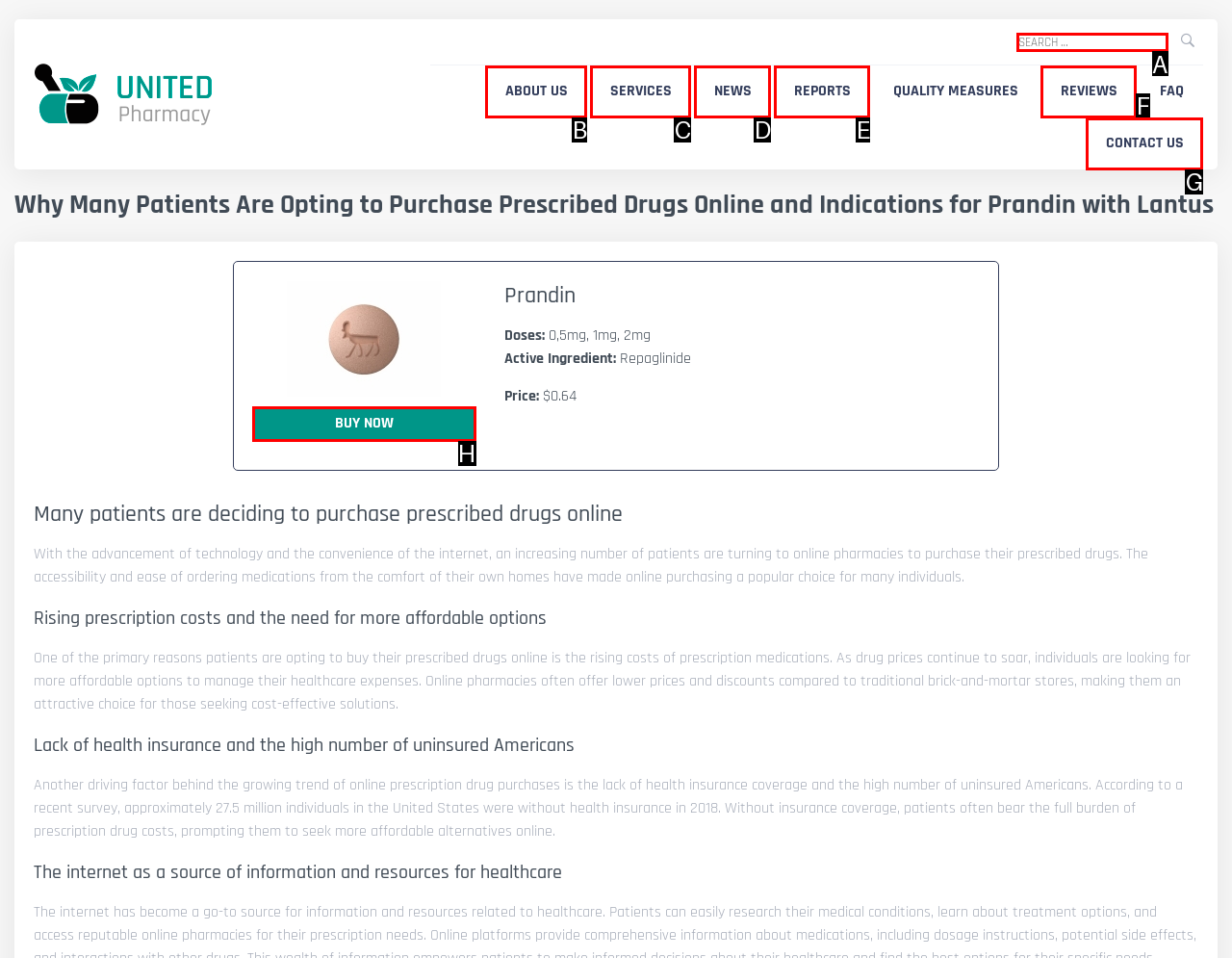Specify which HTML element I should click to complete this instruction: Search for a specific term Answer with the letter of the relevant option.

A